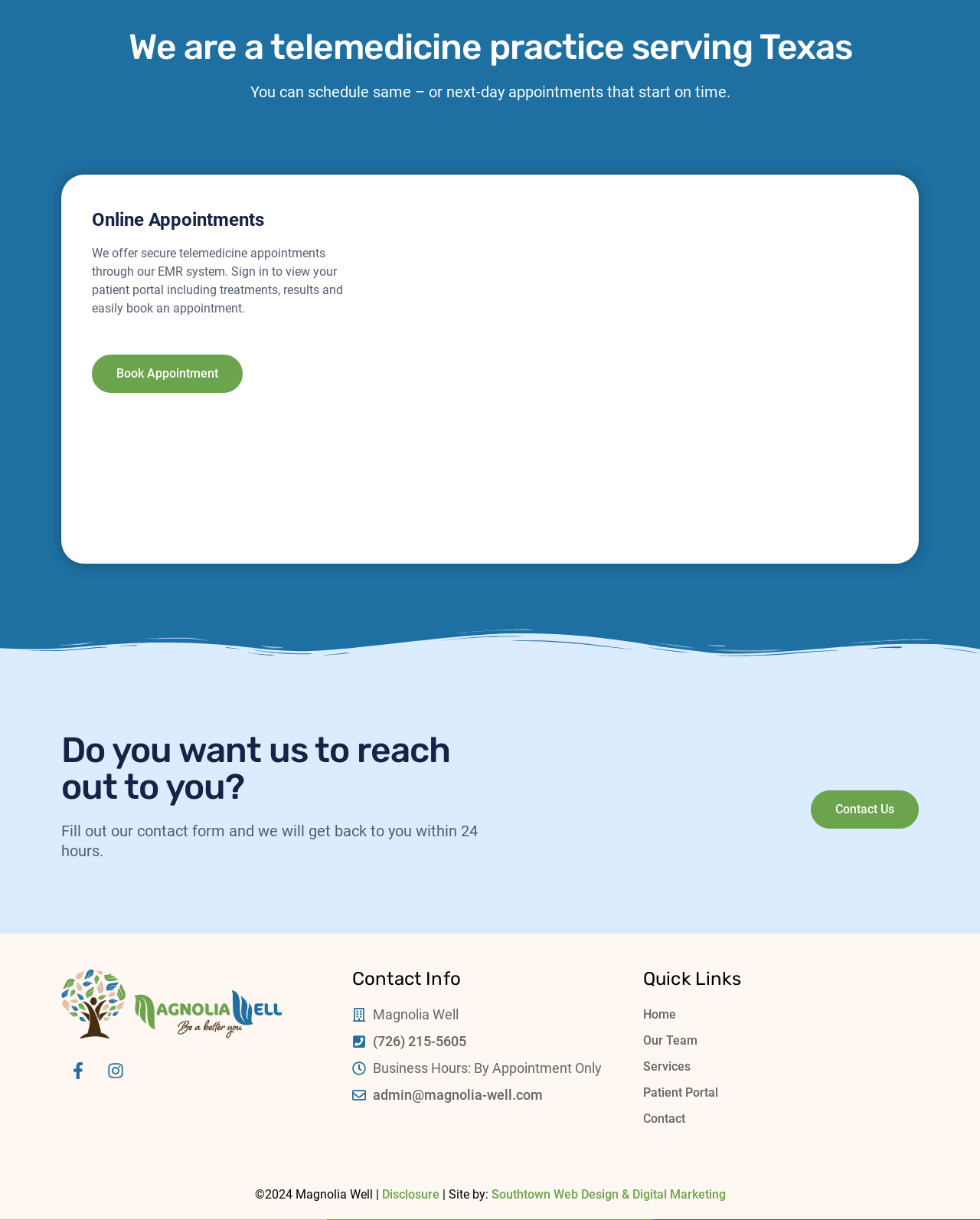What is the business hours of Magnolia Well?
Based on the image, give a concise answer in the form of a single word or short phrase.

By Appointment Only